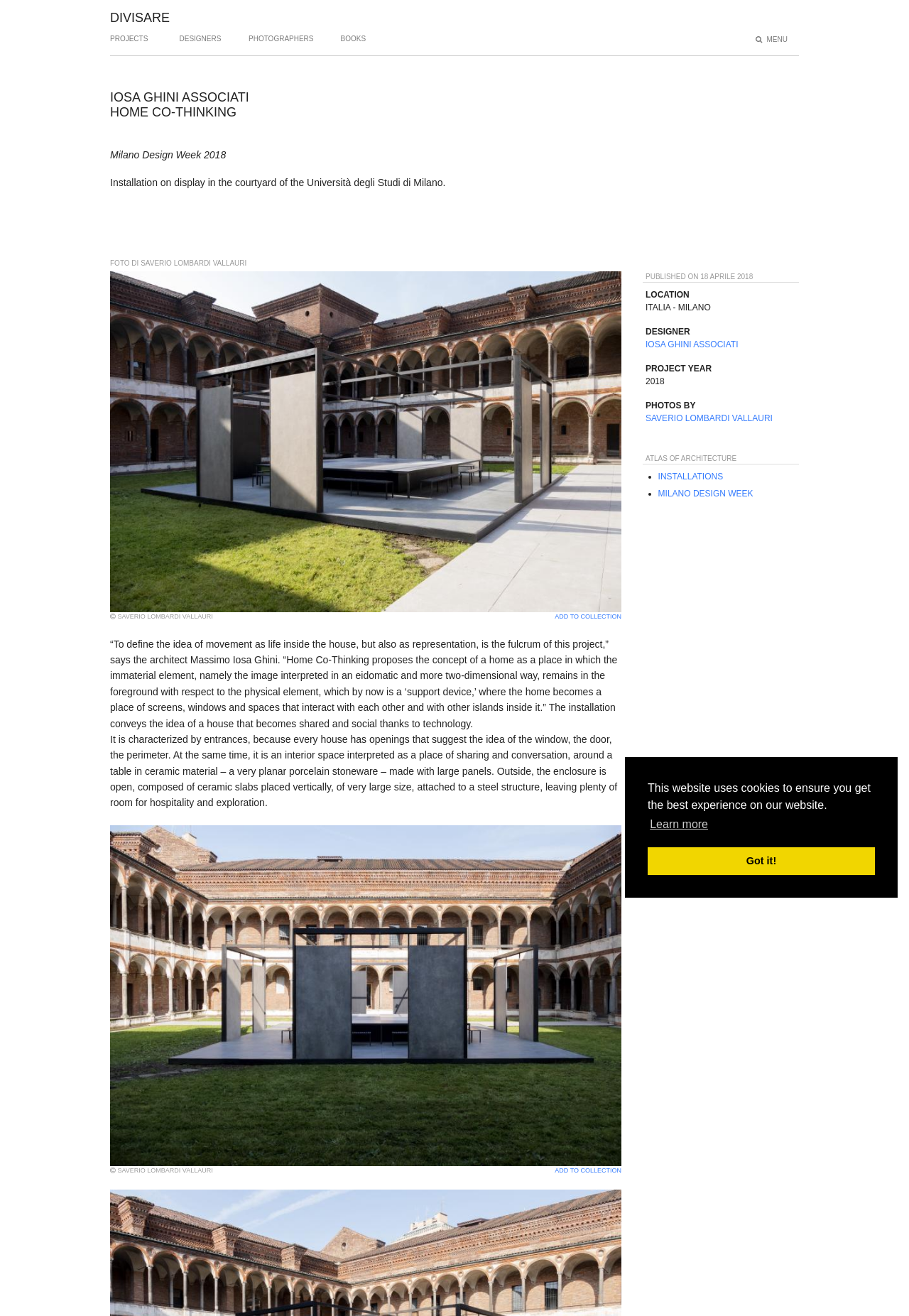Show the bounding box coordinates of the region that should be clicked to follow the instruction: "Go to advanced search."

[0.82, 0.066, 0.878, 0.084]